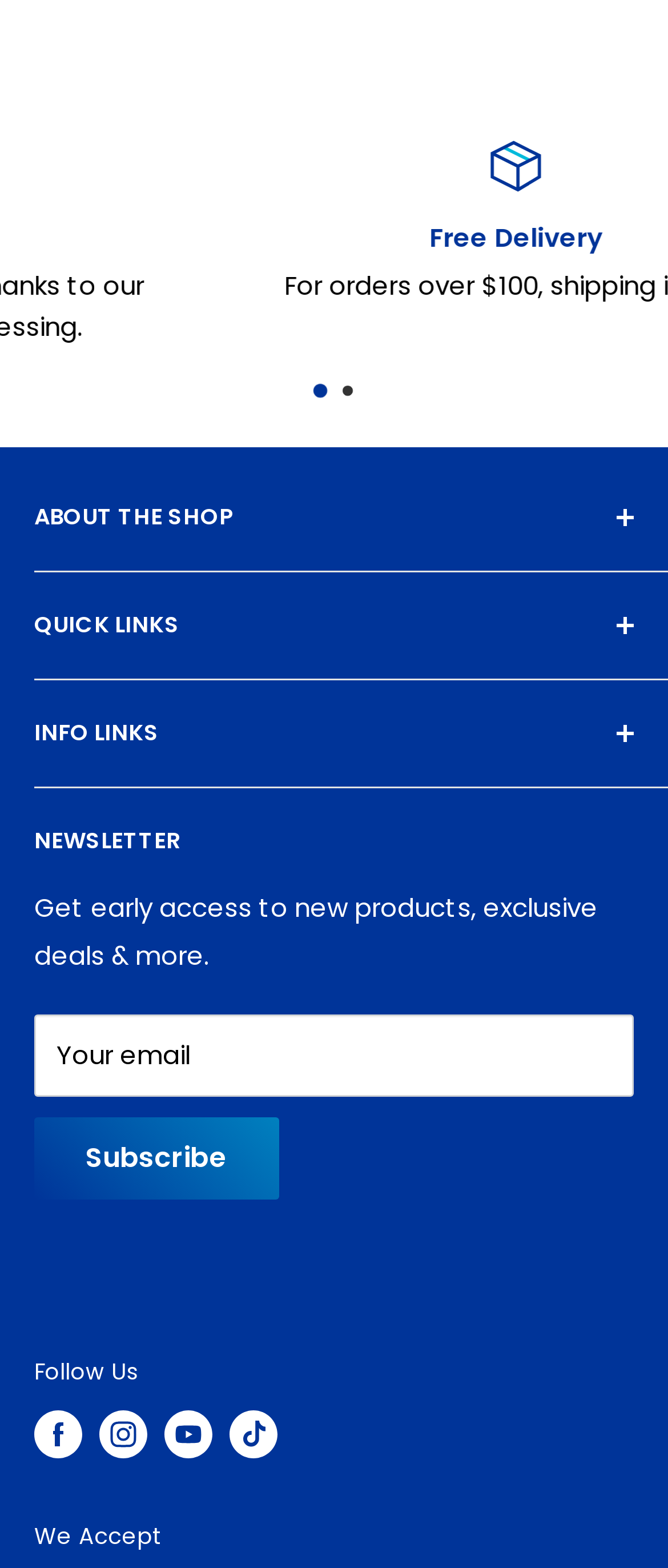Pinpoint the bounding box coordinates of the clickable area necessary to execute the following instruction: "Subscribe to the newsletter". The coordinates should be given as four float numbers between 0 and 1, namely [left, top, right, bottom].

[0.051, 0.712, 0.418, 0.765]